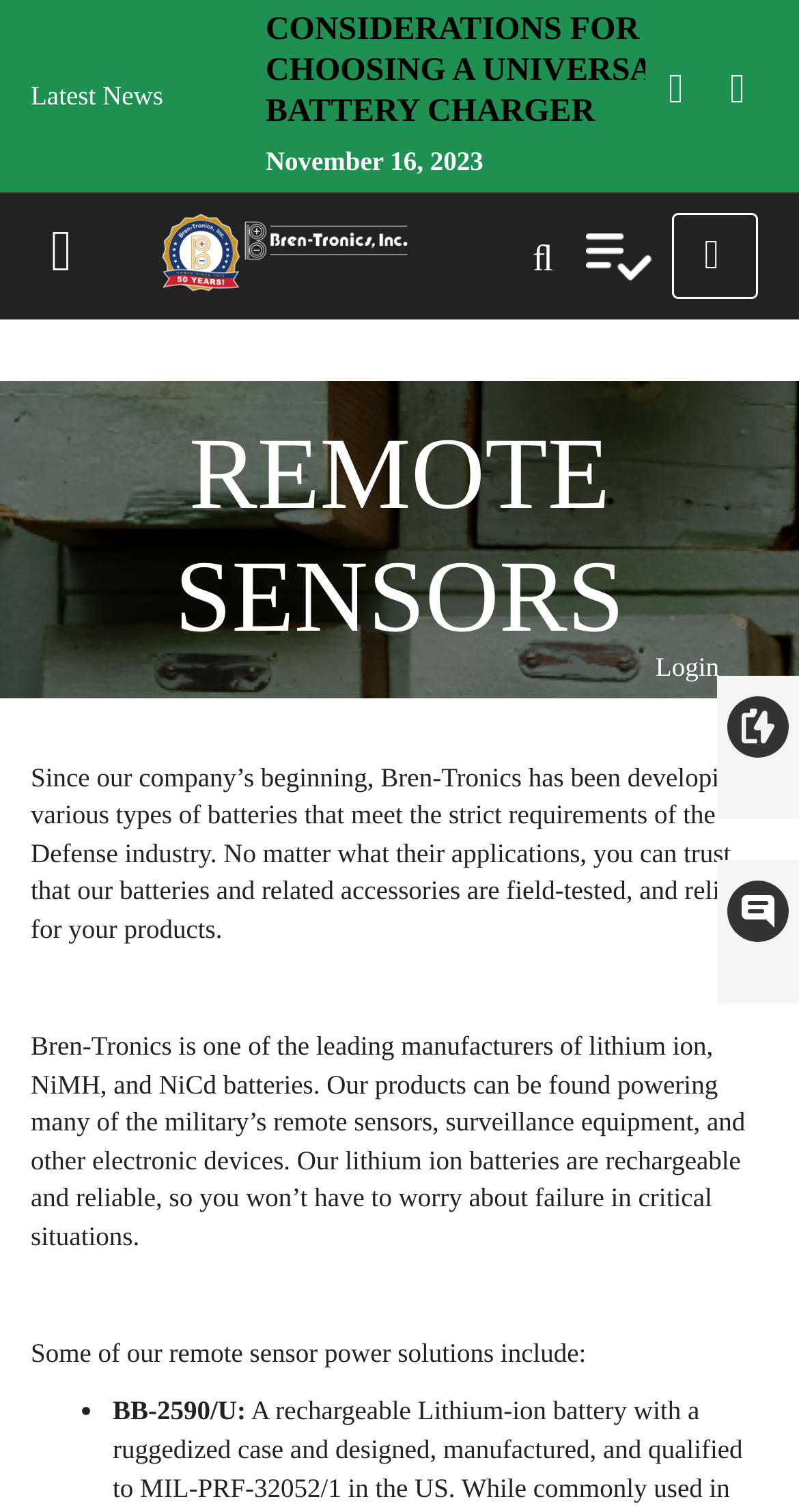Produce a meticulous description of the webpage.

The webpage is about Remote Sensors by Bren-Tronics. At the top, there is a section labeled "Latest News" with a link to an article titled "DESIGN CONSIDERATIONS FOR DRONE BATTERIES" dated April 18, 2024, positioned on the top-right side of the page. 

On the top-left side, there is a store logo with a linked image of "Bren-Tronics". Next to it, there are three icons, a search icon, a settings icon, and a "My Quote" link. 

Below the logo, there is a large heading "REMOTE SENSORS" spanning almost the entire width of the page. On the right side of the heading, there is a "Login" link. 

The main content of the page is divided into three paragraphs. The first paragraph describes Bren-Tronics' experience in developing batteries for the Defense industry, emphasizing their reliability and field-testing. The second paragraph highlights the company's products, including lithium ion, NiMH, and NiCd batteries, which power various military equipment. The third paragraph introduces the company's remote sensor power solutions.

Below the third paragraph, there is a list with a single item, "BB-2590/U:", which is likely a type of remote sensor power solution offered by Bren-Tronics.